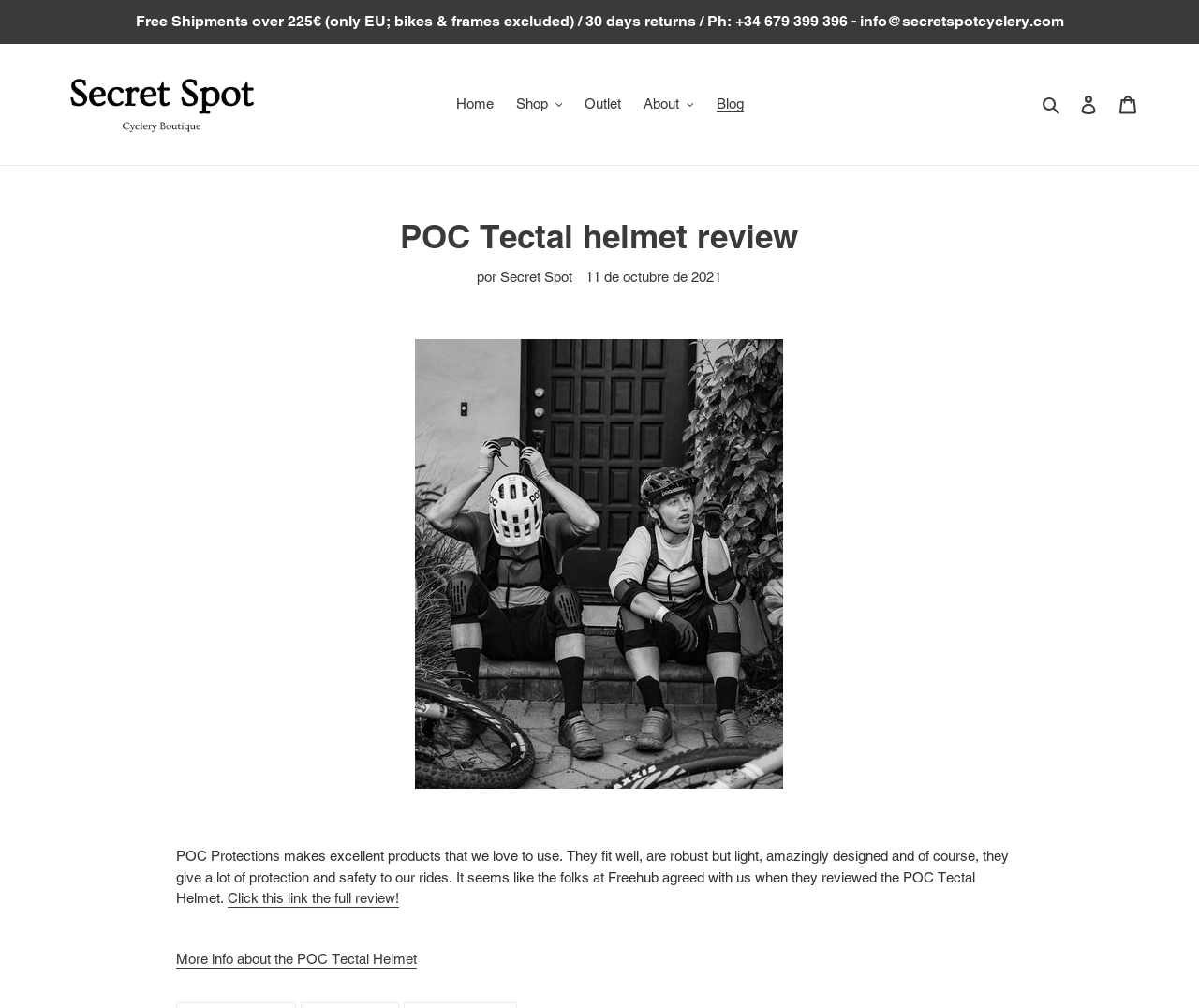Please provide the bounding box coordinates in the format (top-left x, top-left y, bottom-right x, bottom-right y). Remember, all values are floating point numbers between 0 and 1. What is the bounding box coordinate of the region described as: About Blog

None